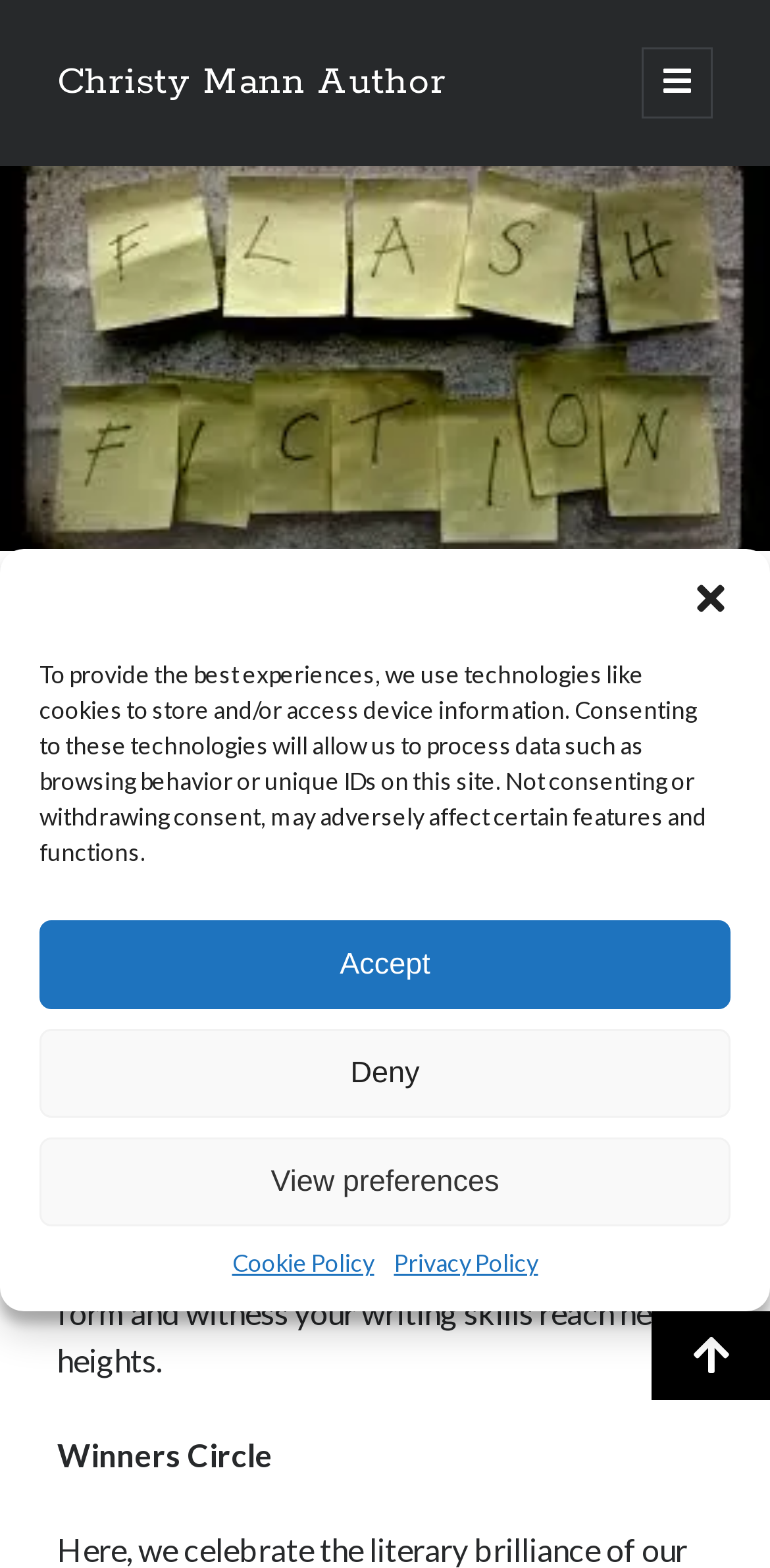What is the purpose of the Flash Fiction Challenge?
Please answer the question with as much detail as possible using the screenshot.

According to the text, the Flash Fiction Challenge is a platform where writers can showcase their talents and explore the art of storytelling in its condensed form. The challenge provides exciting and diverse writing prompts to help writers improve their skills.